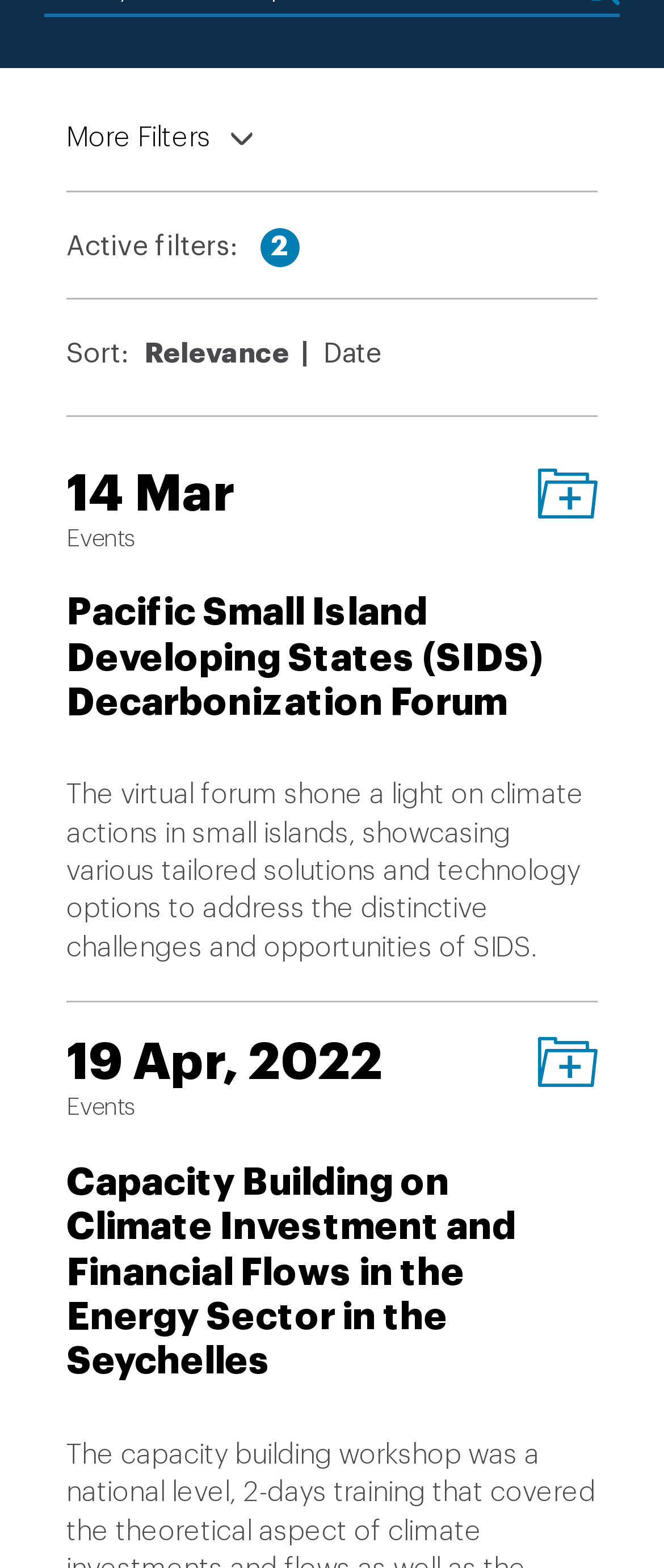Find the bounding box of the element with the following description: "Finance & investment". The coordinates must be four float numbers between 0 and 1, formatted as [left, top, right, bottom].

[0.1, 0.635, 0.9, 0.662]